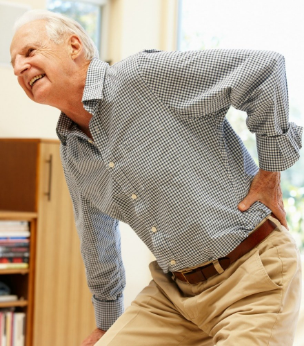Look at the image and answer the question in detail:
Where is the man possibly located?

The background of the image features a warm and bright environment, often associated with healthcare or wellness spaces, which suggests that the man is possibly located within a chiropractic clinic.